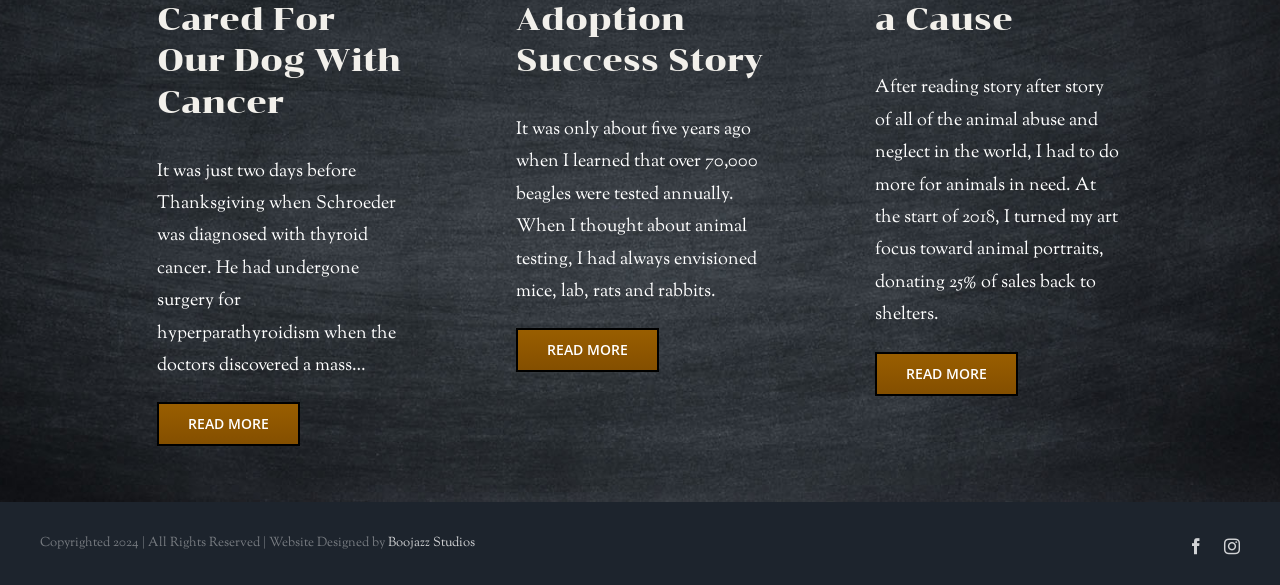How many beagles are tested annually?
Look at the image and construct a detailed response to the question.

In the second StaticText element, it is mentioned that 'It was only about five years ago when I learned that over 70,000 beagles were tested annually.'